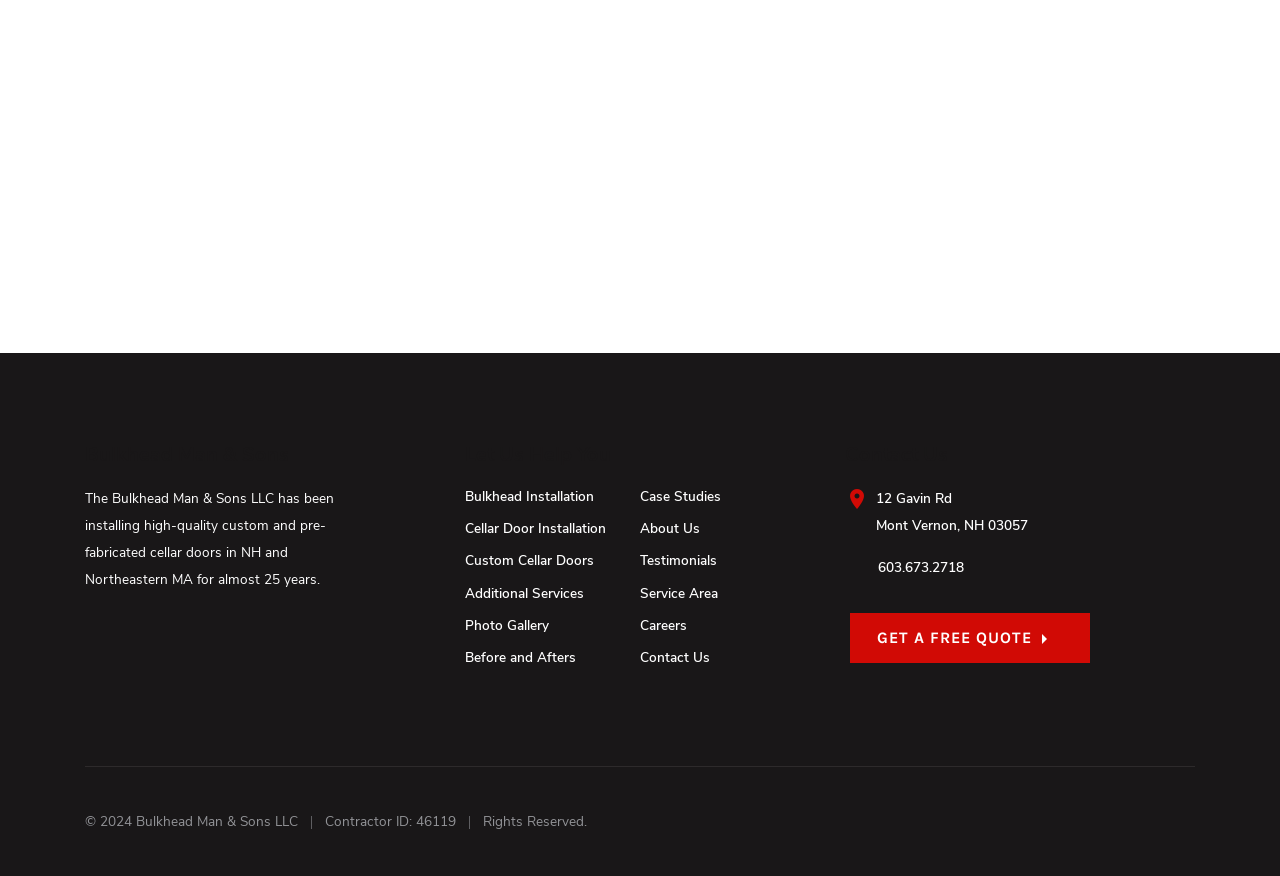Locate the bounding box coordinates of the clickable region necessary to complete the following instruction: "Visit The Bulkhead Man & Sons LLC website". Provide the coordinates in the format of four float numbers between 0 and 1, i.e., [left, top, right, bottom].

[0.066, 0.558, 0.214, 0.579]